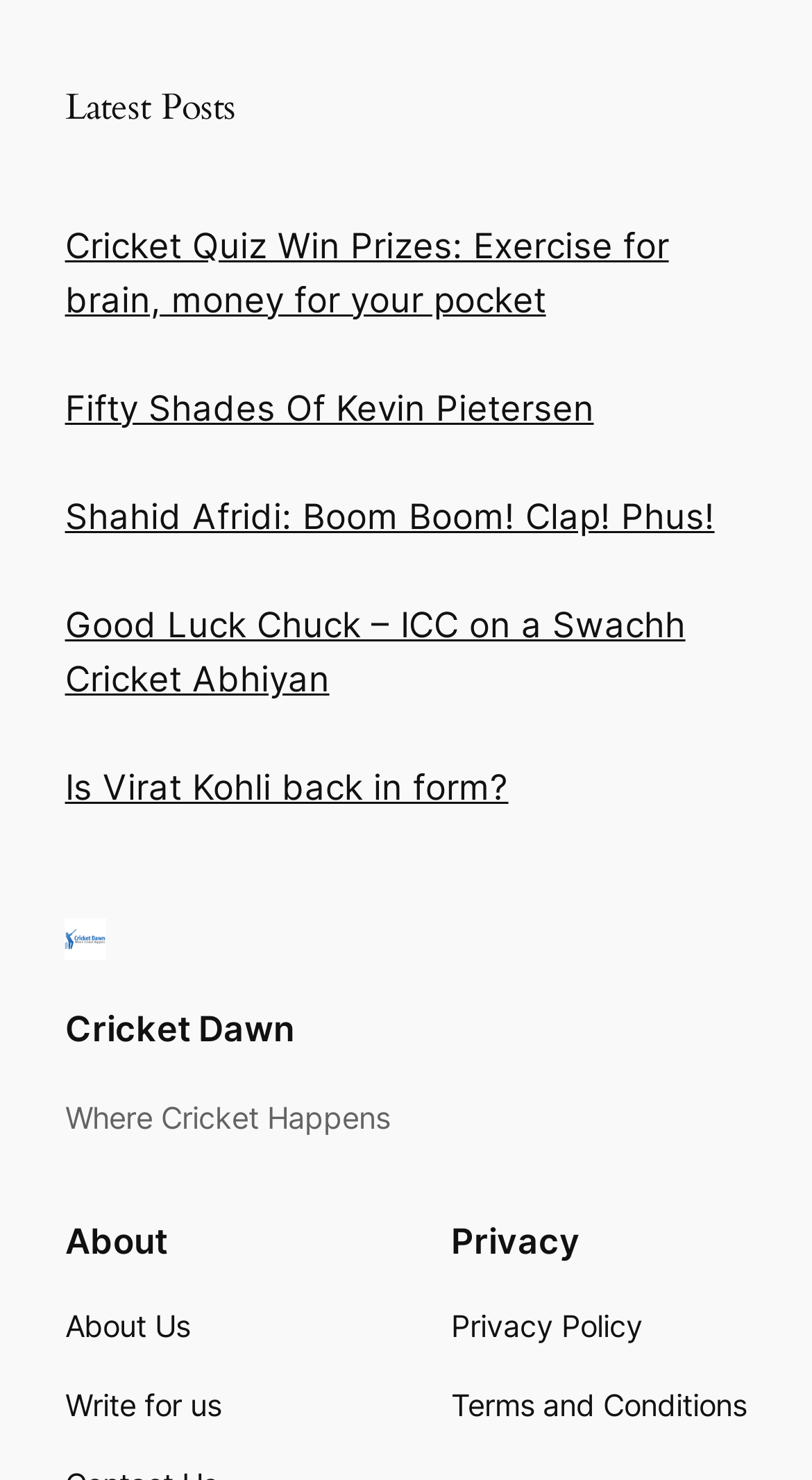Calculate the bounding box coordinates of the UI element given the description: "Terms and Conditions".

[0.556, 0.935, 0.92, 0.966]